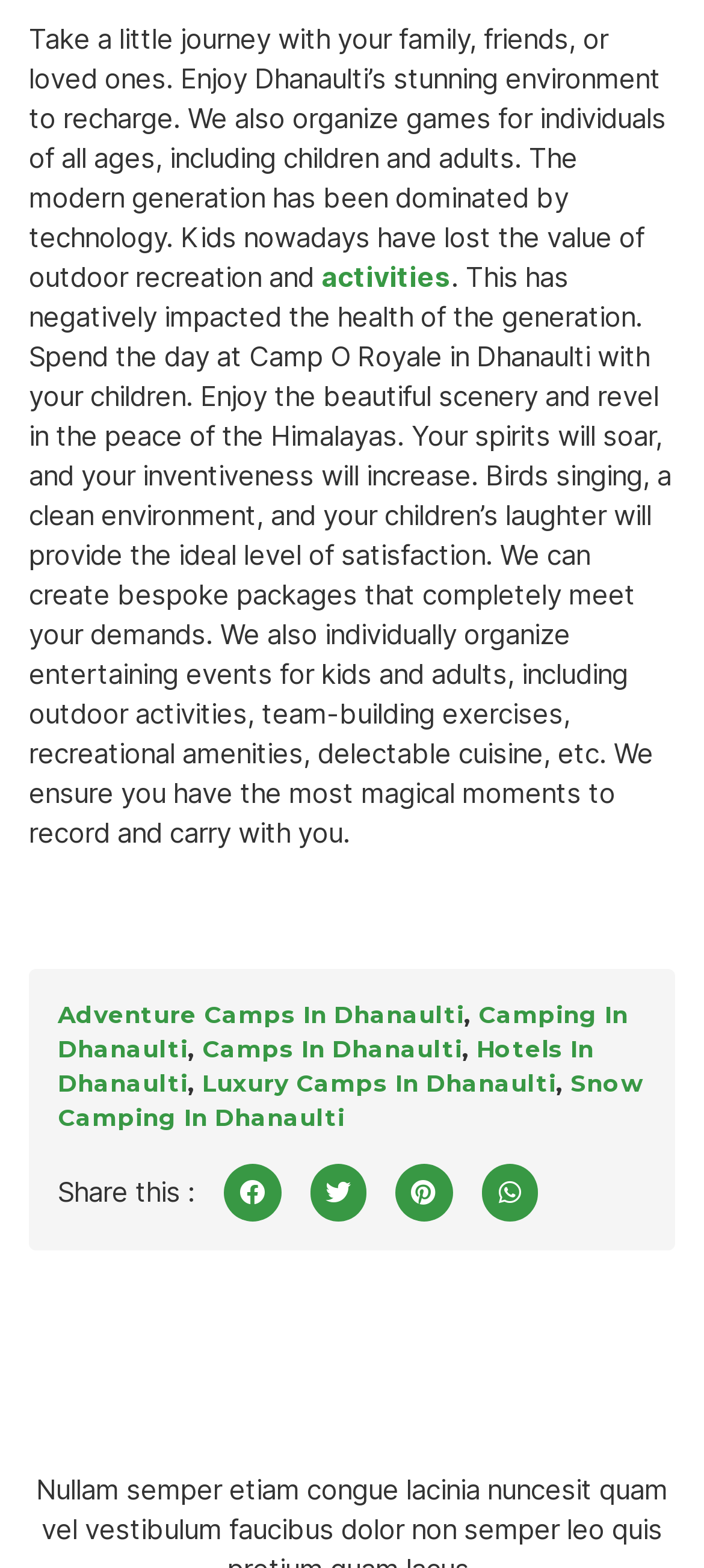Locate the bounding box coordinates of the element that should be clicked to fulfill the instruction: "Share on facebook".

[0.318, 0.742, 0.399, 0.779]